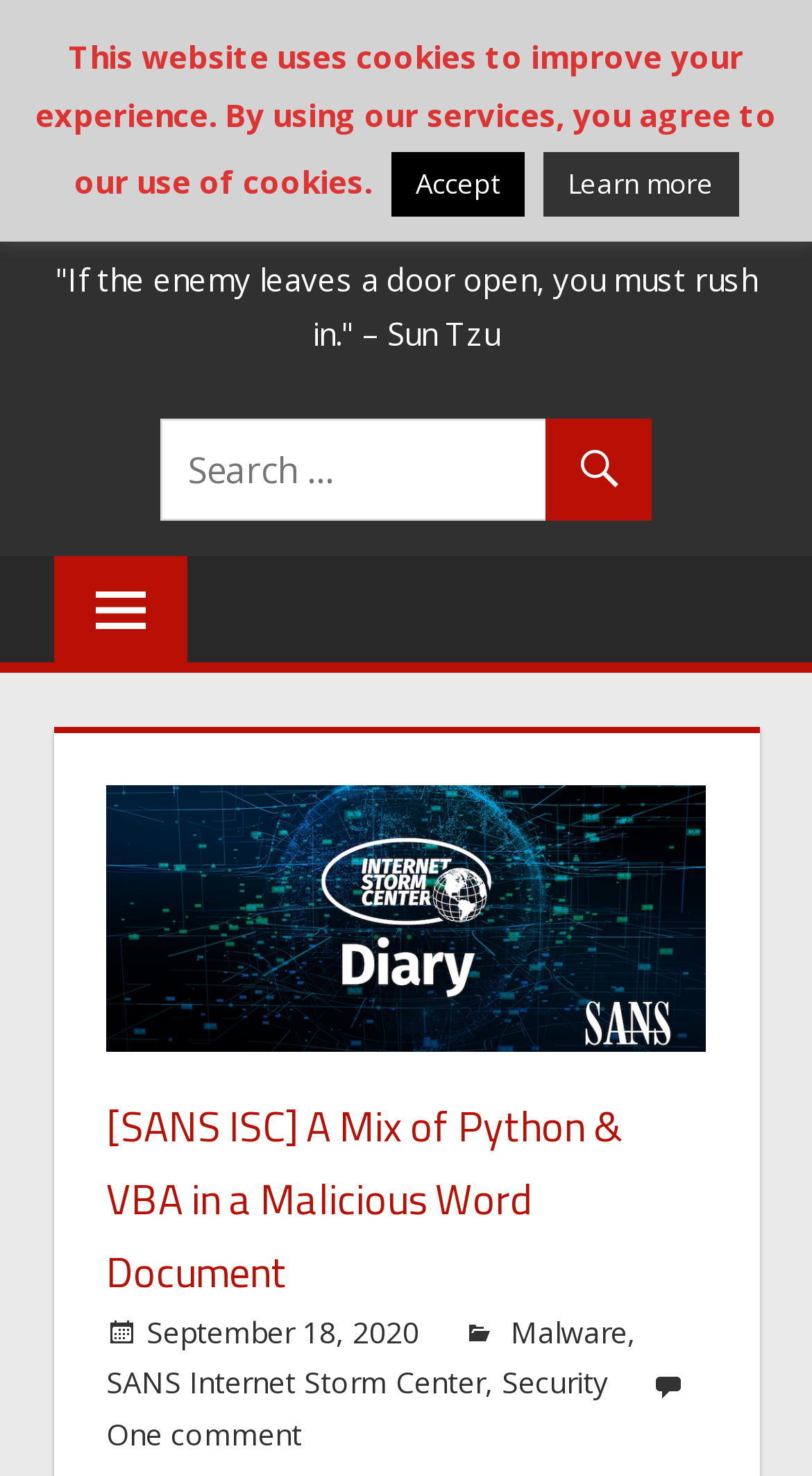Extract the bounding box of the UI element described as: "Education Programmes".

None